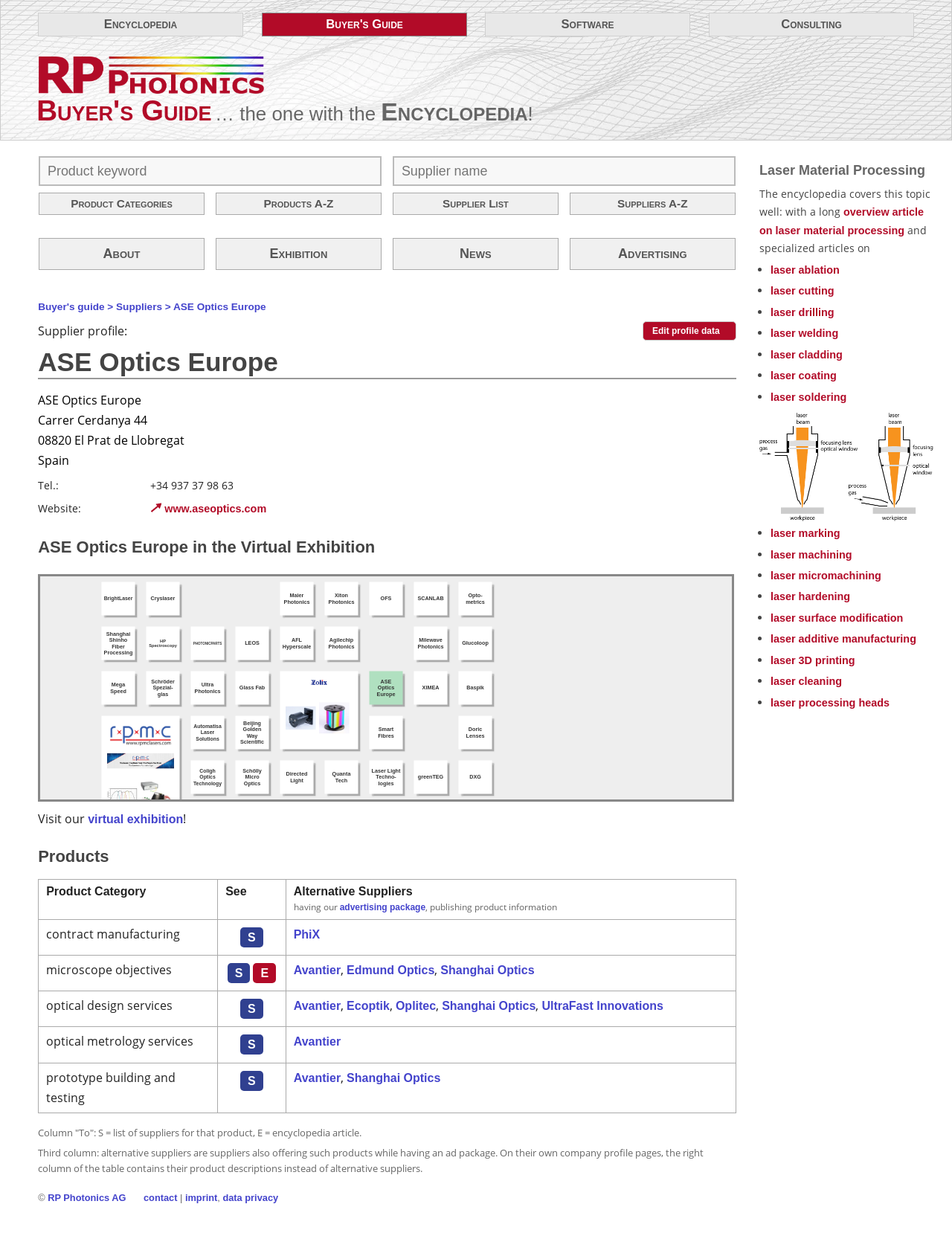What is the website of ASE Optics Europe?
Examine the screenshot and reply with a single word or phrase.

www.aseoptics.com